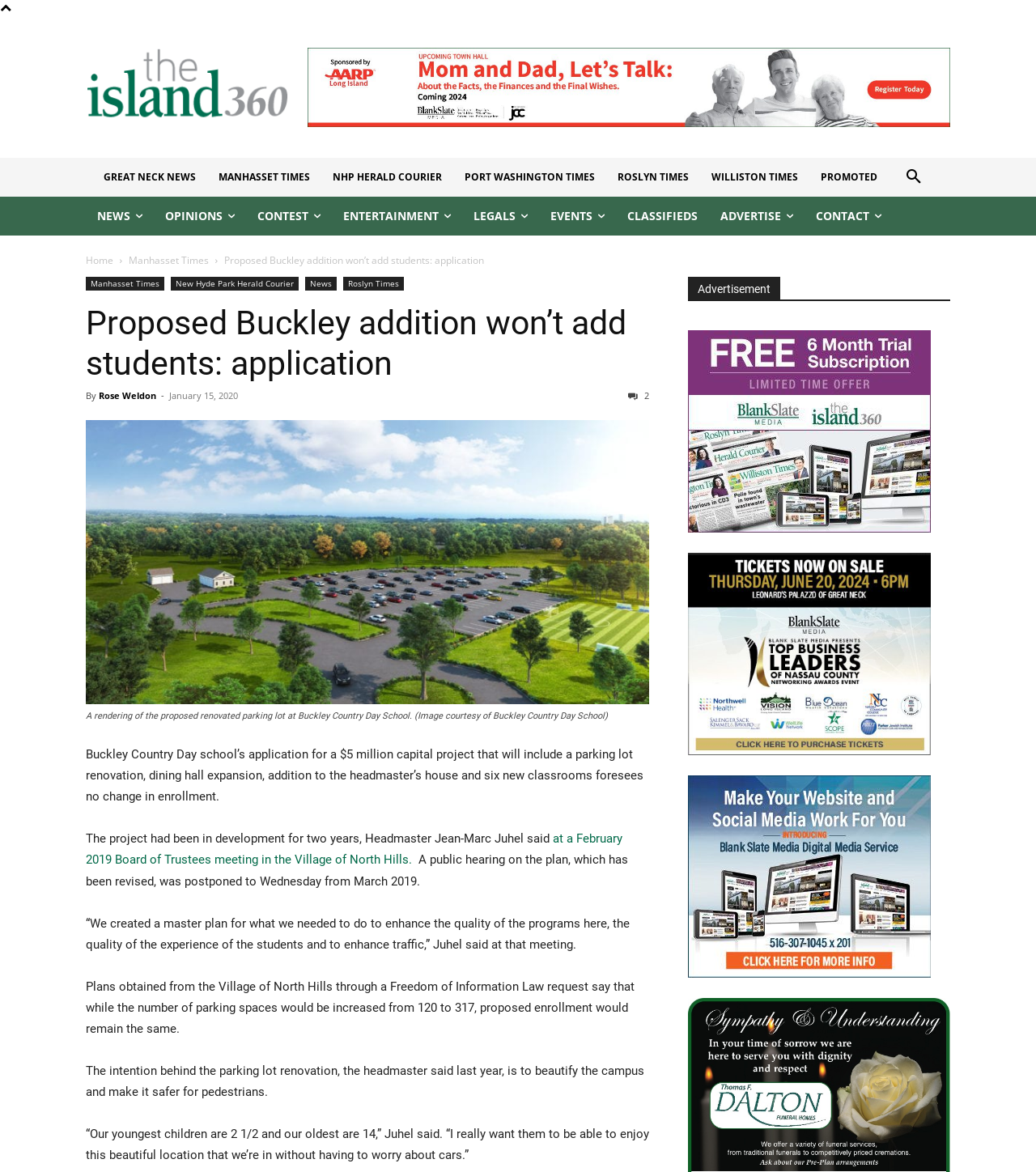Please find and report the bounding box coordinates of the element to click in order to perform the following action: "View the 'EVENTS' section". The coordinates should be expressed as four float numbers between 0 and 1, in the format [left, top, right, bottom].

[0.531, 0.178, 0.572, 0.191]